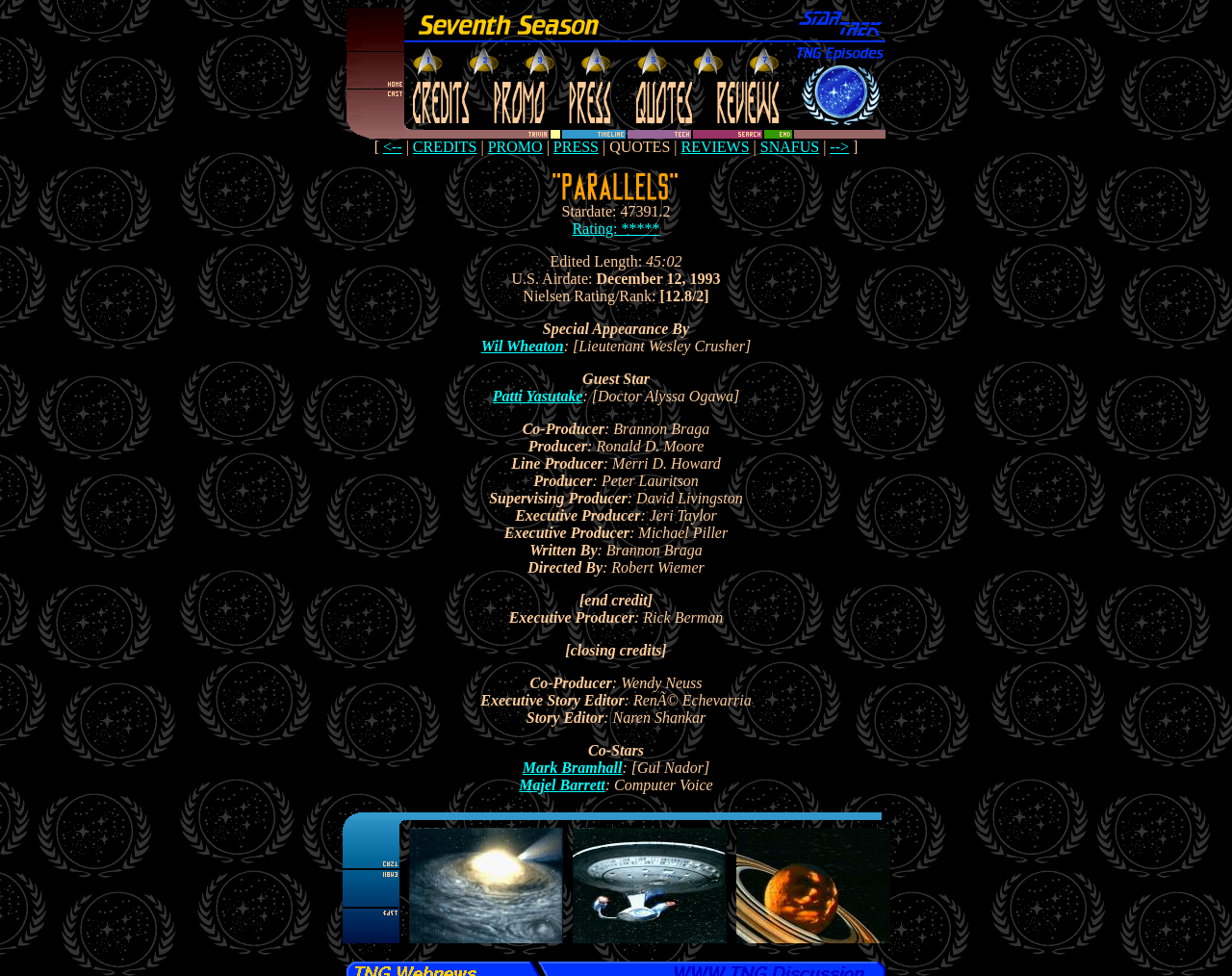Bounding box coordinates should be in the format (top-left x, top-left y, bottom-right x, bottom-right y) and all values should be floating point numbers between 0 and 1. Determine the bounding box coordinate for the UI element described as: Rating: *****

[0.464, 0.226, 0.536, 0.243]